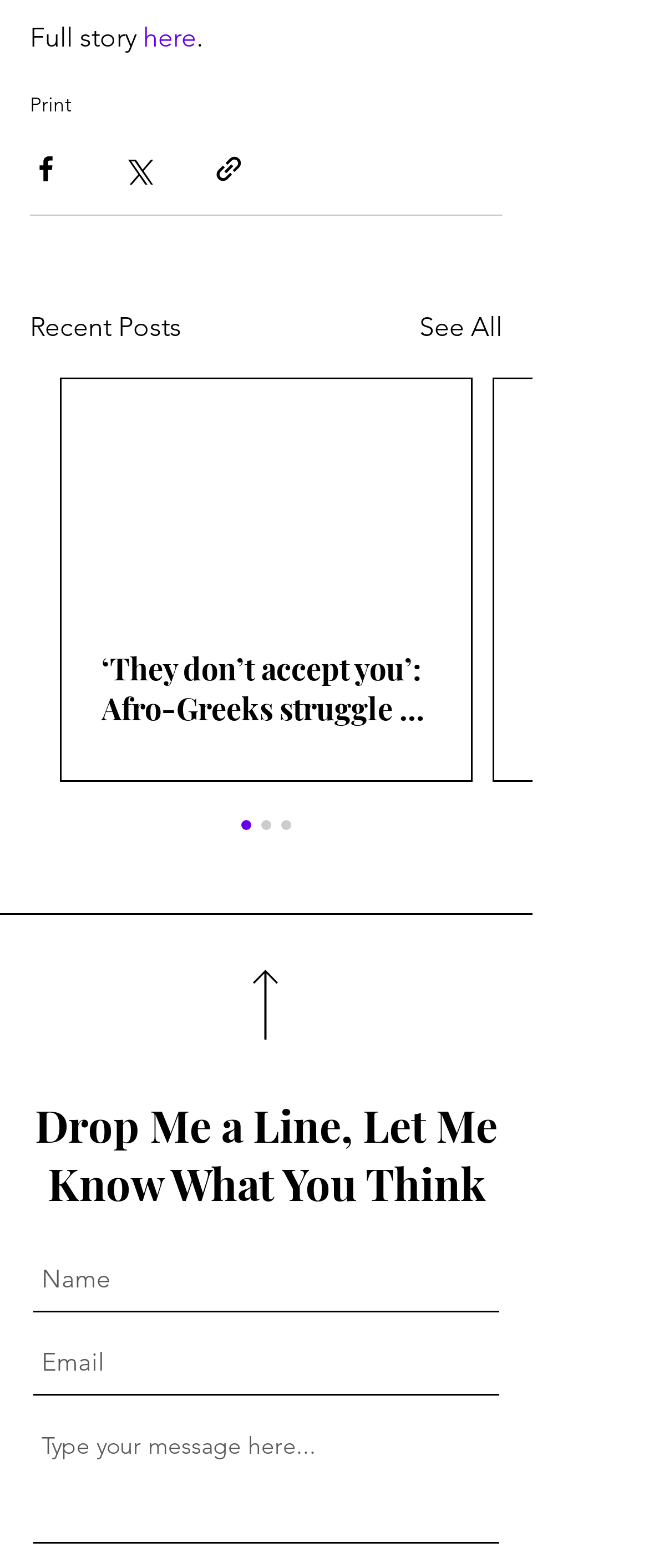Please give a succinct answer using a single word or phrase:
How many share options are available?

3